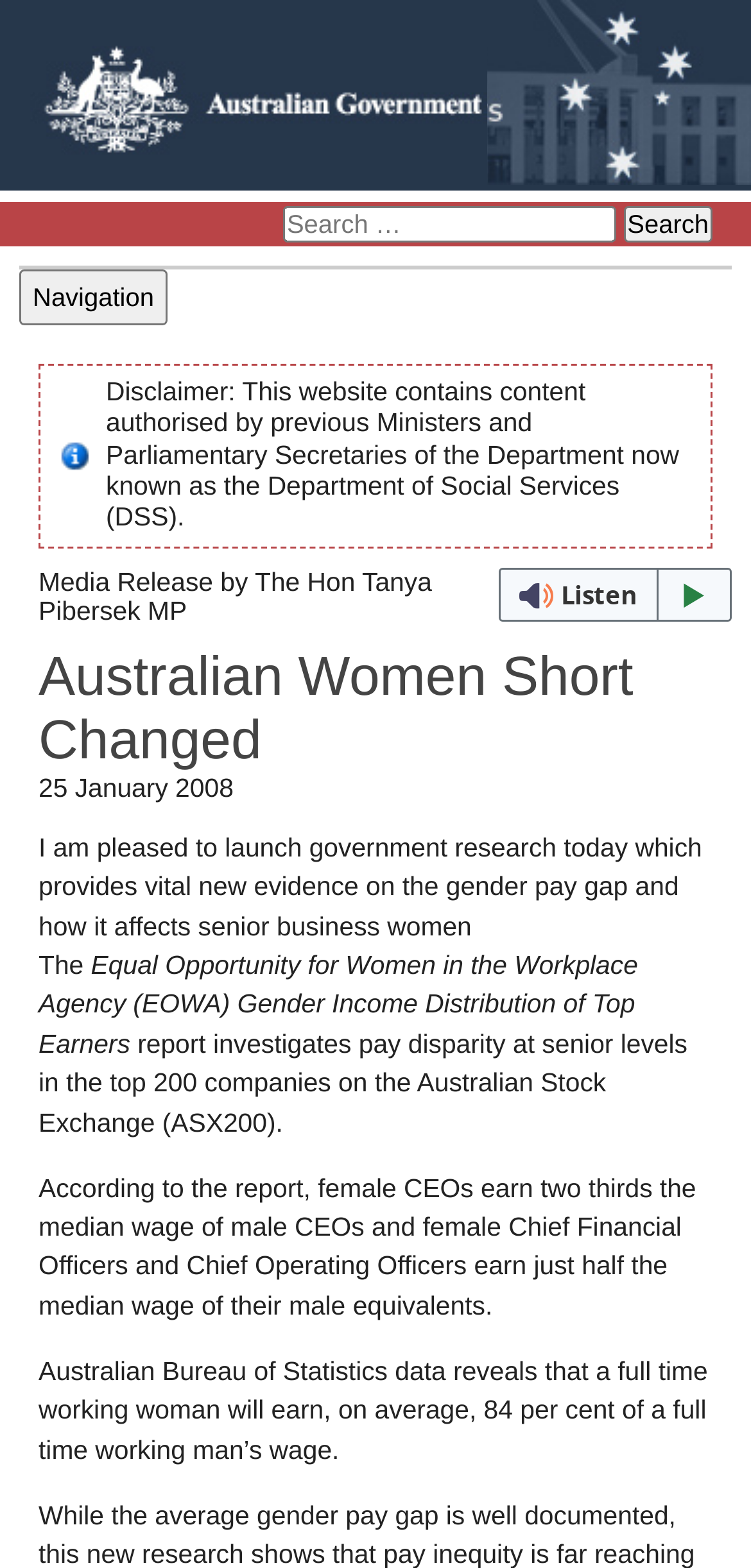Describe the entire webpage, focusing on both content and design.

The webpage is about Australian women being shortchanged, specifically focusing on the gender pay gap. At the top left corner, there is a link to the Australian Government, accompanied by an image with the same name. Next to it, on the top right corner, is a search bar with a search button. 

Below the search bar, there is a navigation menu labeled "Main navigation" with a button to show and hide it. 

On the left side of the page, there is a disclaimer section that contains a static text explaining that the website contains content authorized by previous Ministers and Parliamentary Secretaries of the Department of Social Services. 

On the right side of the page, there is a button to listen to the content with webReader. Below it, there is a media release by The Hon Tanya Pibersek MP, which is a heading that reads "Australian Women Short Changed". 

Under the heading, there is a time stamp indicating the release date, January 25, 2008. The main content of the page is a series of paragraphs discussing the gender pay gap, including a report by the Equal Opportunity for Women in the Workplace Agency (EOWA) and statistics from the Australian Bureau of Statistics. The text explains that female CEOs earn two-thirds the median wage of male CEOs, and female Chief Financial Officers and Chief Operating Officers earn just half the median wage of their male equivalents. Additionally, it mentions that a full-time working woman will earn, on average, 84 per cent of a full-time working man's wage.